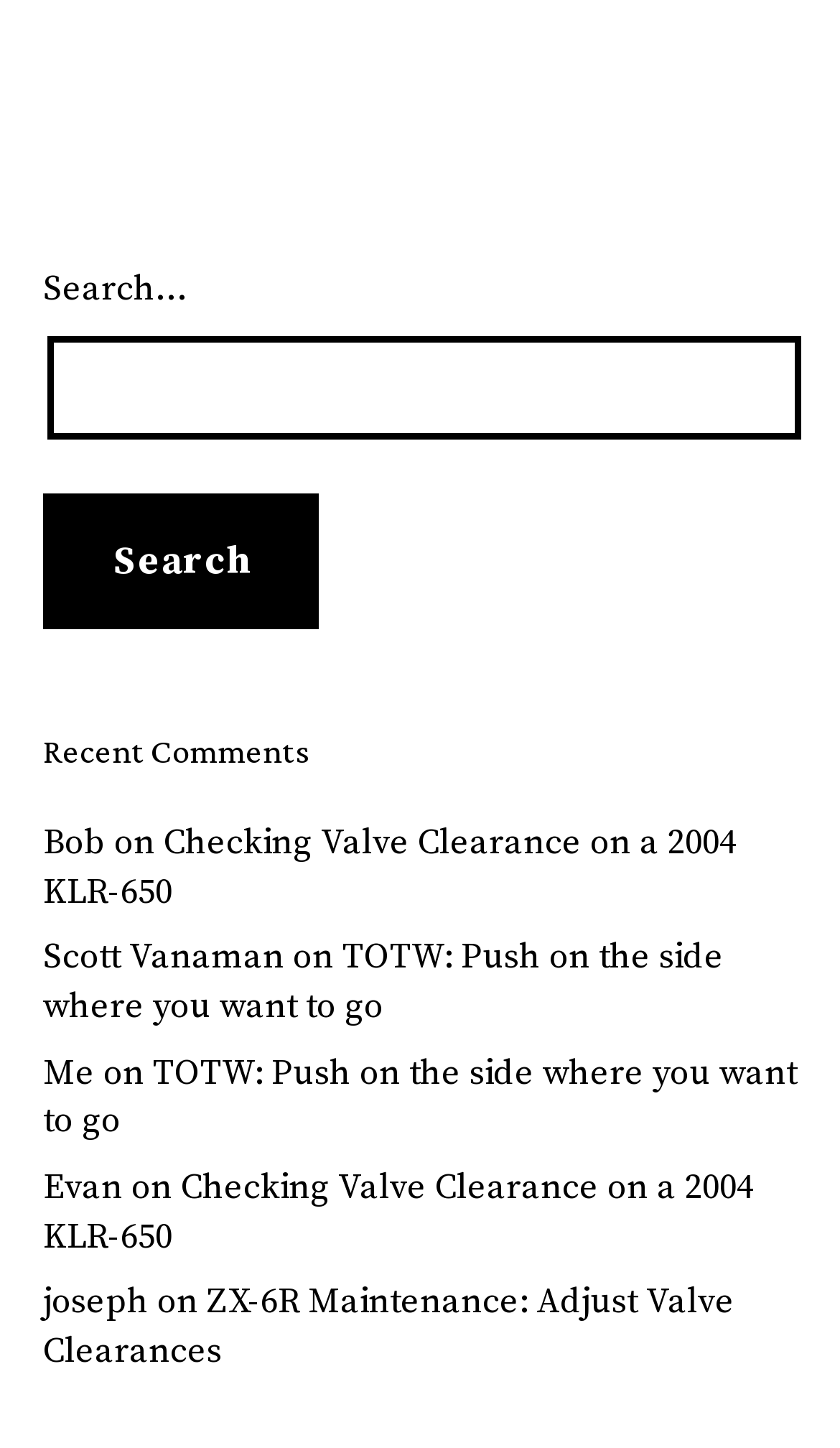Determine the bounding box coordinates of the element's region needed to click to follow the instruction: "click on recent comments". Provide these coordinates as four float numbers between 0 and 1, formatted as [left, top, right, bottom].

[0.051, 0.502, 0.949, 0.536]